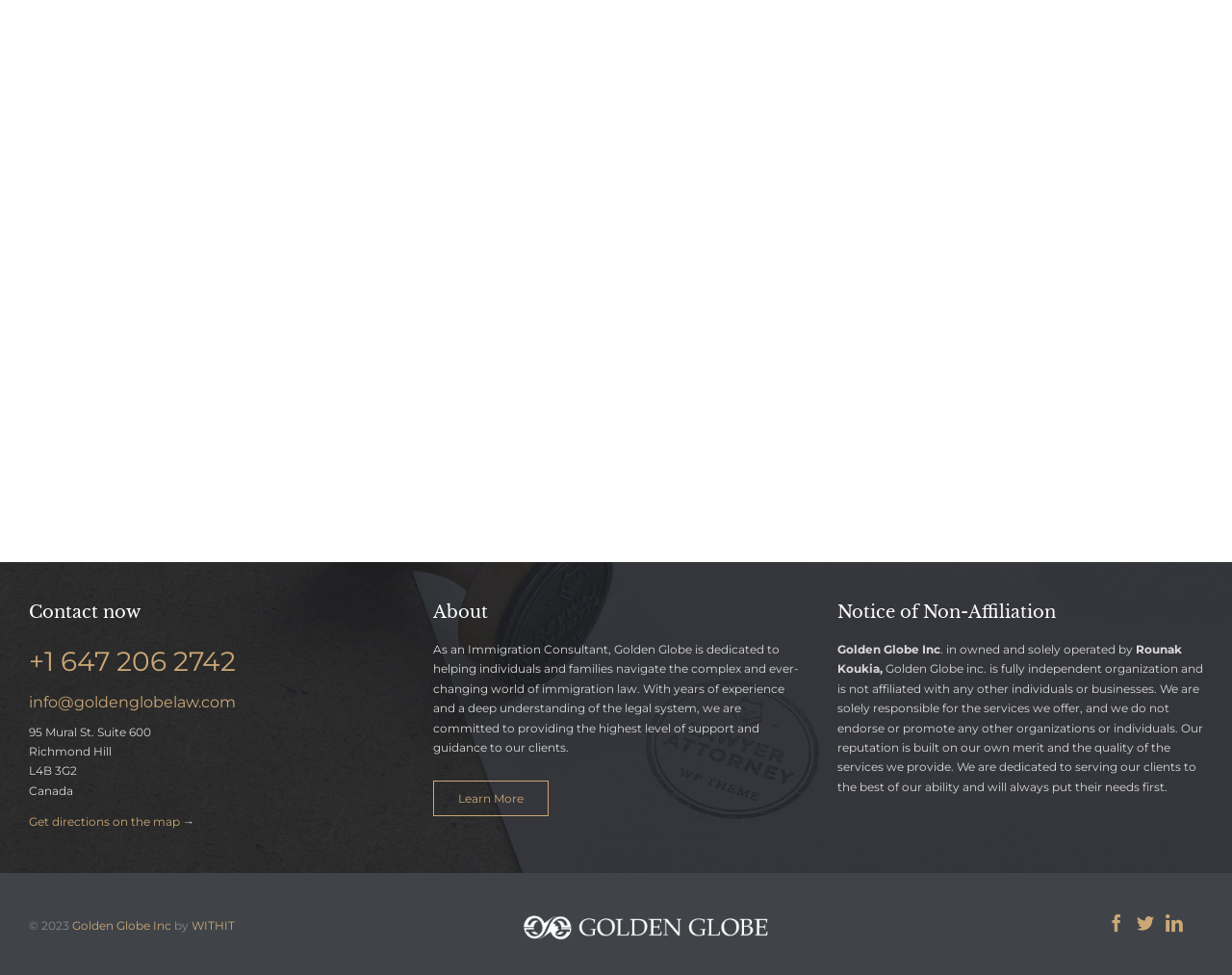Locate the bounding box of the UI element described by: "value="Send Message →"" in the given webpage screenshot.

[0.407, 0.453, 0.537, 0.505]